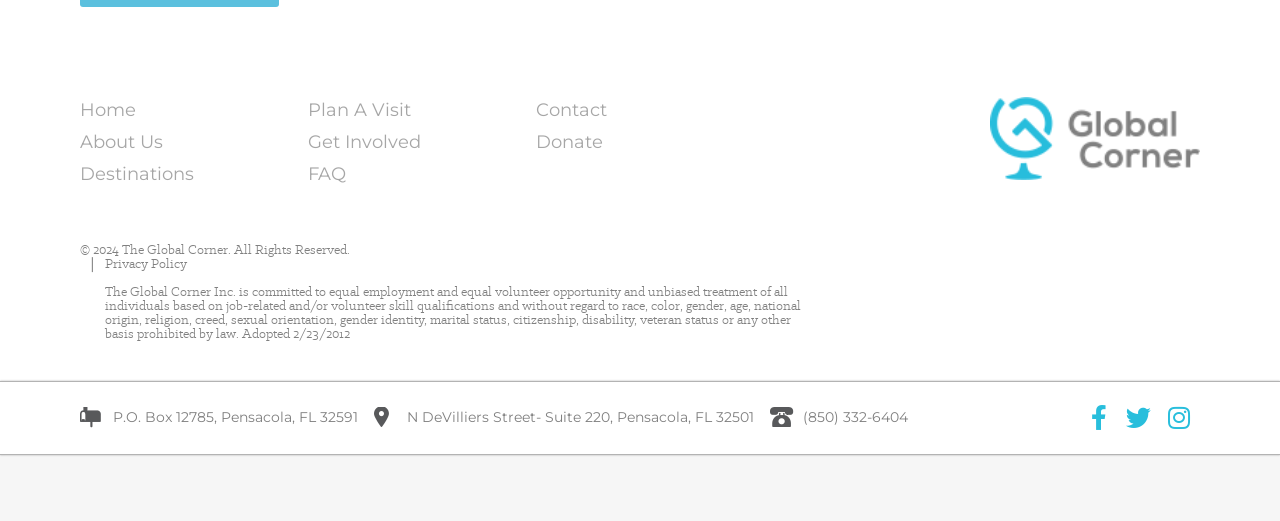Identify the bounding box coordinates of the section to be clicked to complete the task described by the following instruction: "explore destinations". The coordinates should be four float numbers between 0 and 1, formatted as [left, top, right, bottom].

[0.062, 0.309, 0.225, 0.361]